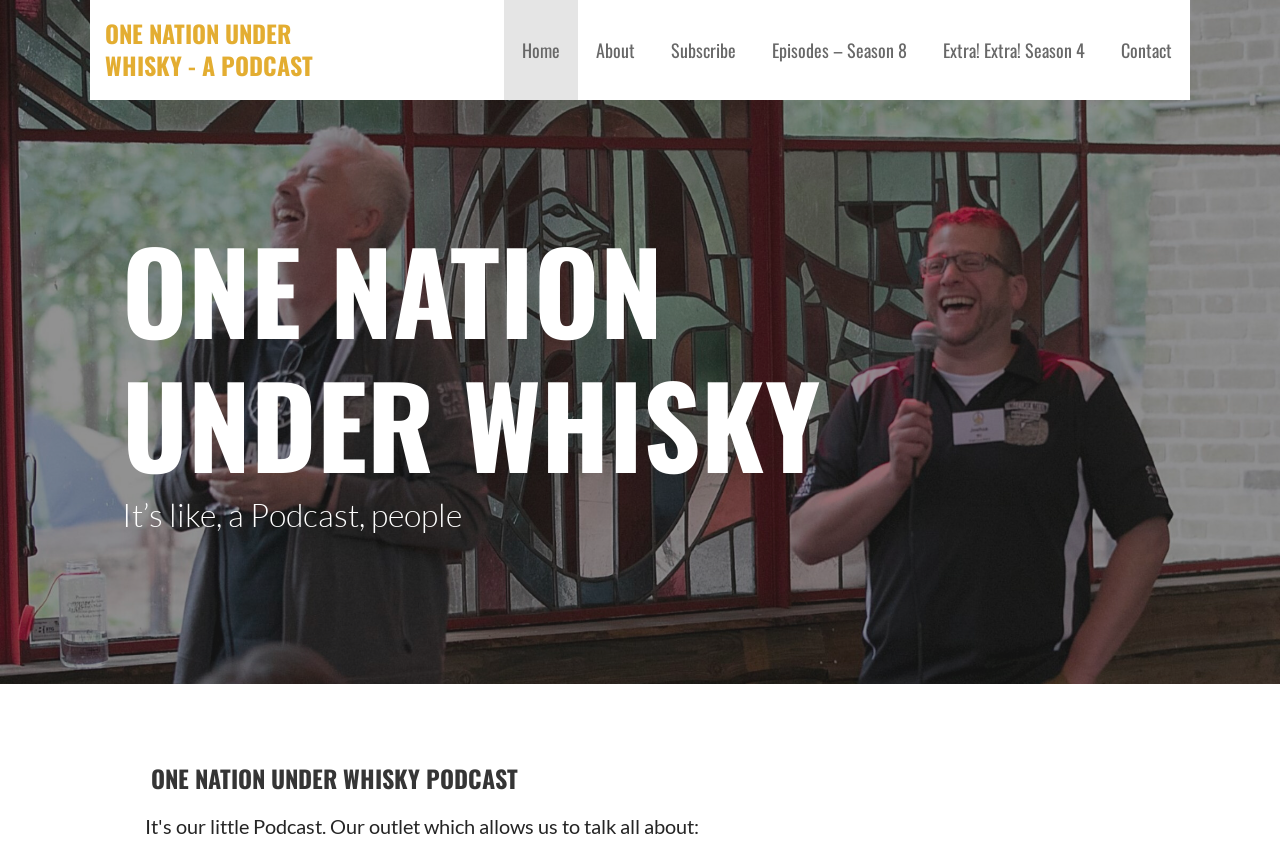Please examine the image and answer the question with a detailed explanation:
What is the name of the podcast?

The name of the podcast can be found in the heading element 'ONE NATION UNDER WHisky - A PODCAST' at the top of the webpage, which is also the title of the webpage.